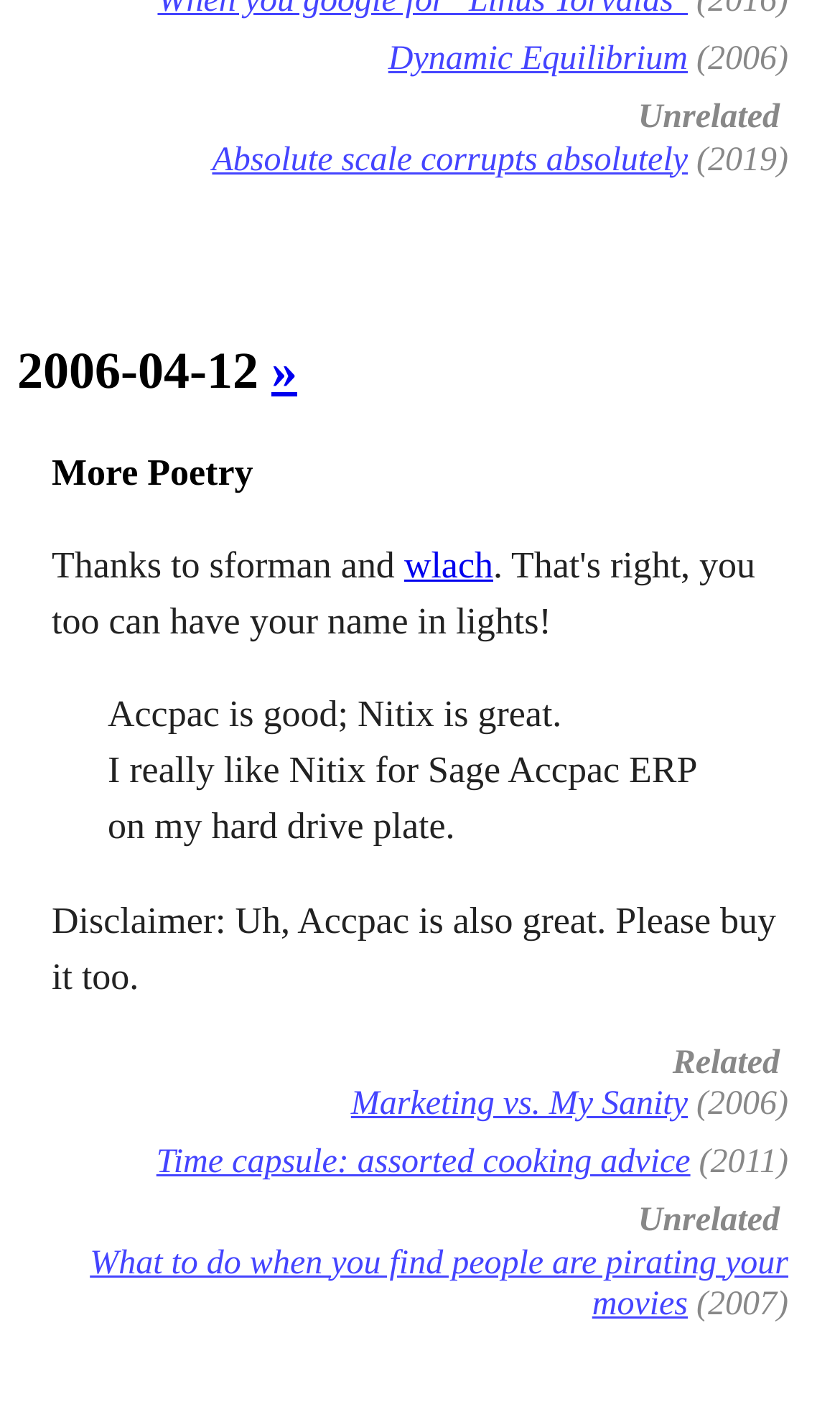How many links are there in the webpage? Analyze the screenshot and reply with just one word or a short phrase.

6